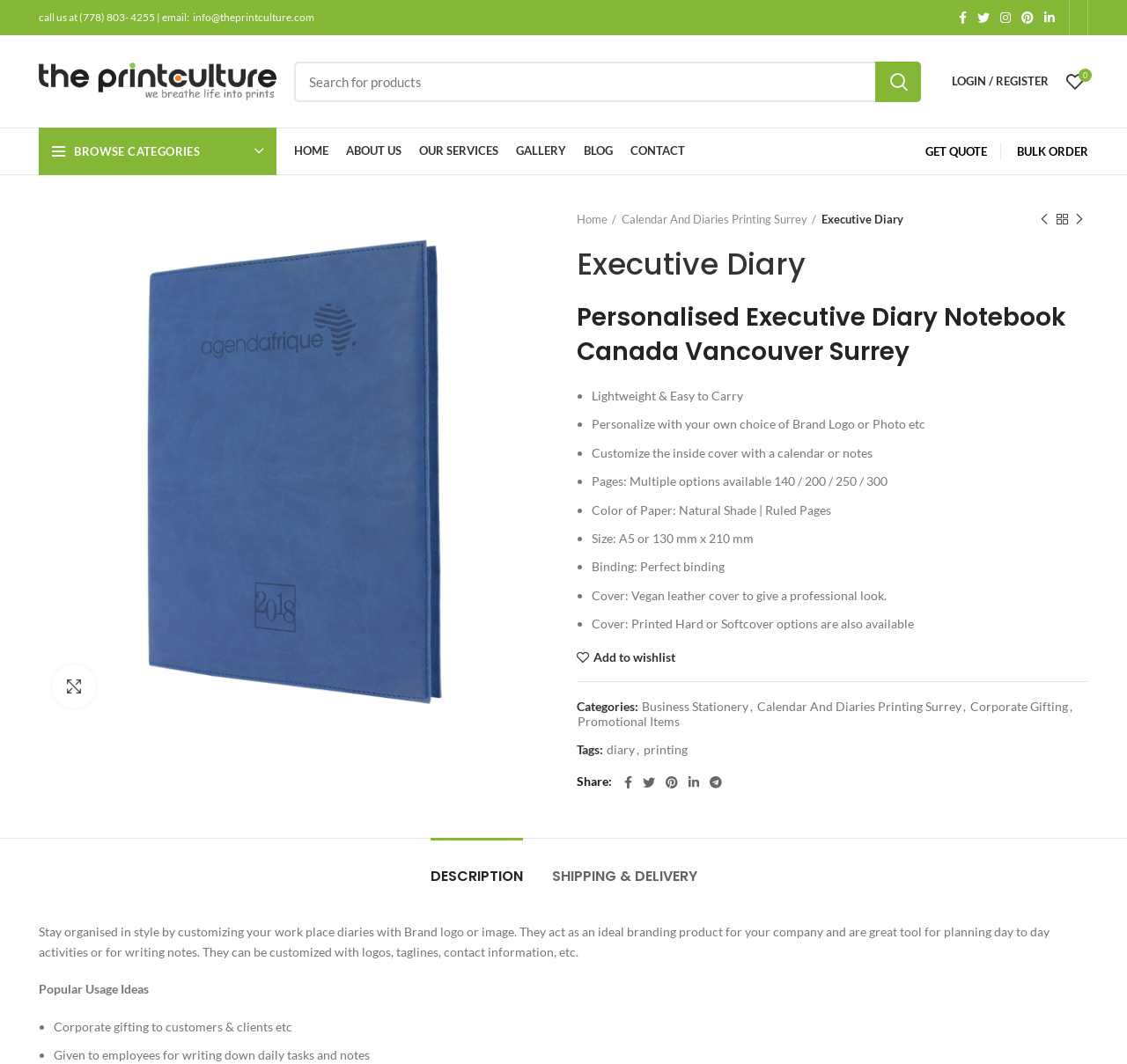Please identify the bounding box coordinates of the element that needs to be clicked to execute the following command: "Search for a product". Provide the bounding box using four float numbers between 0 and 1, formatted as [left, top, right, bottom].

[0.261, 0.057, 0.817, 0.096]